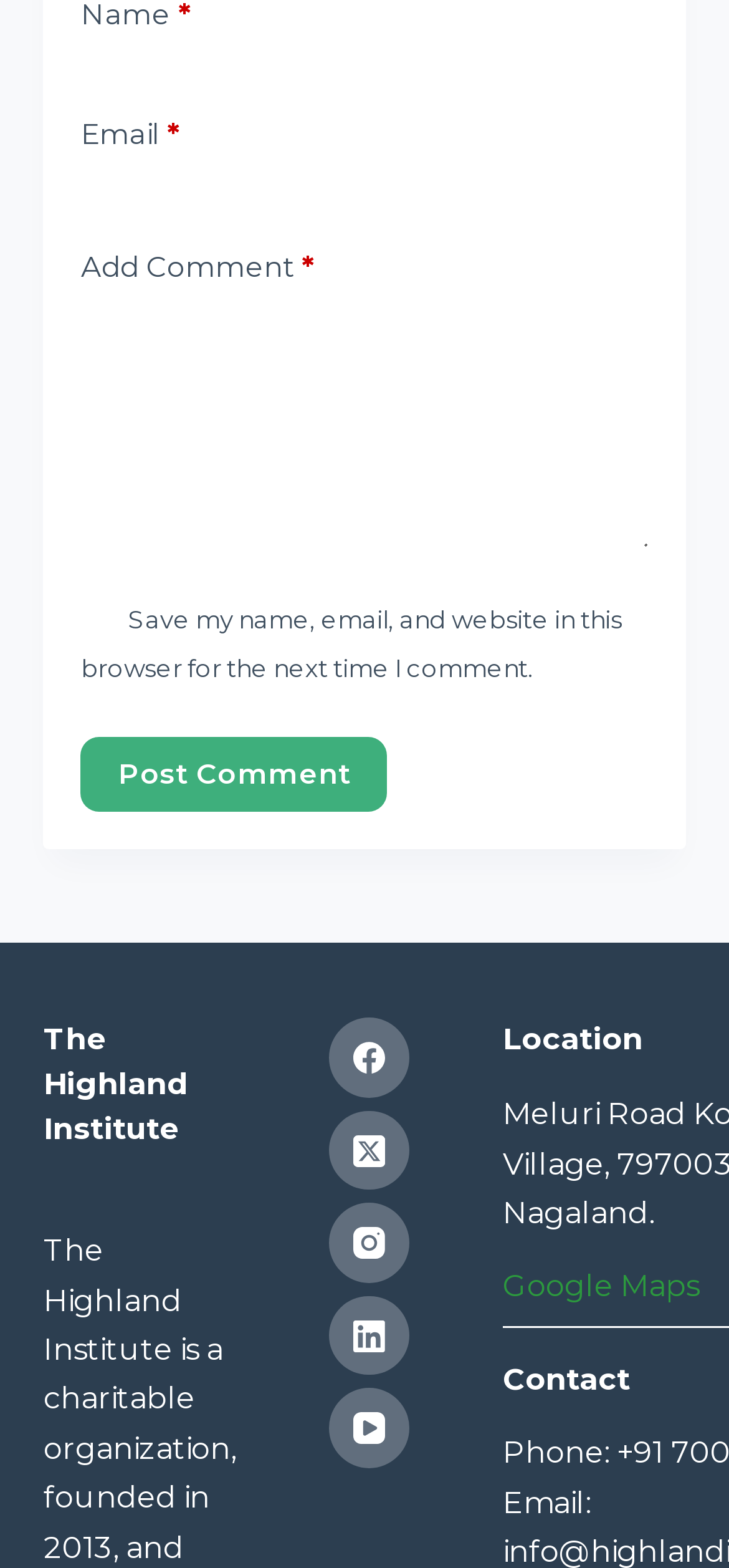Please give a concise answer to this question using a single word or phrase: 
How many social media links are available?

5